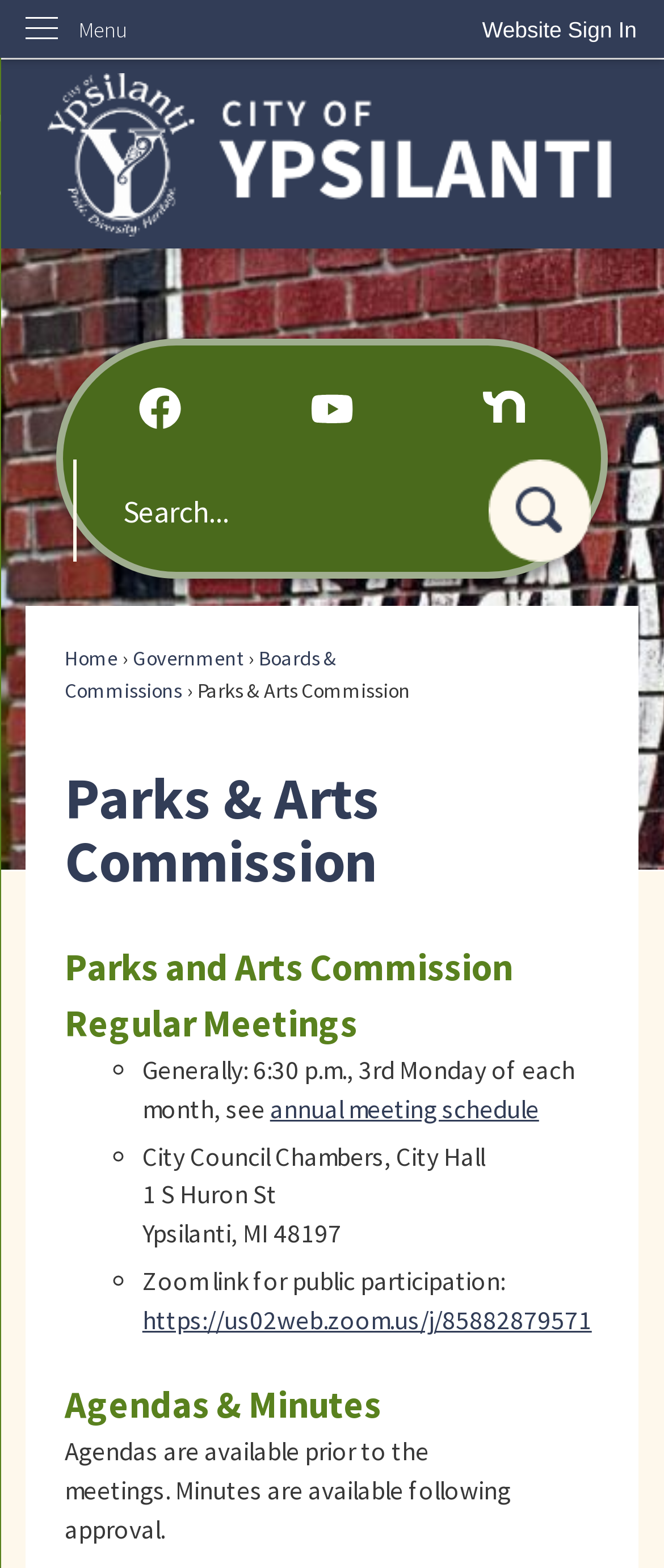Please identify the bounding box coordinates of the region to click in order to complete the task: "Visit the Facebook page". The coordinates must be four float numbers between 0 and 1, specified as [left, top, right, bottom].

[0.111, 0.246, 0.37, 0.274]